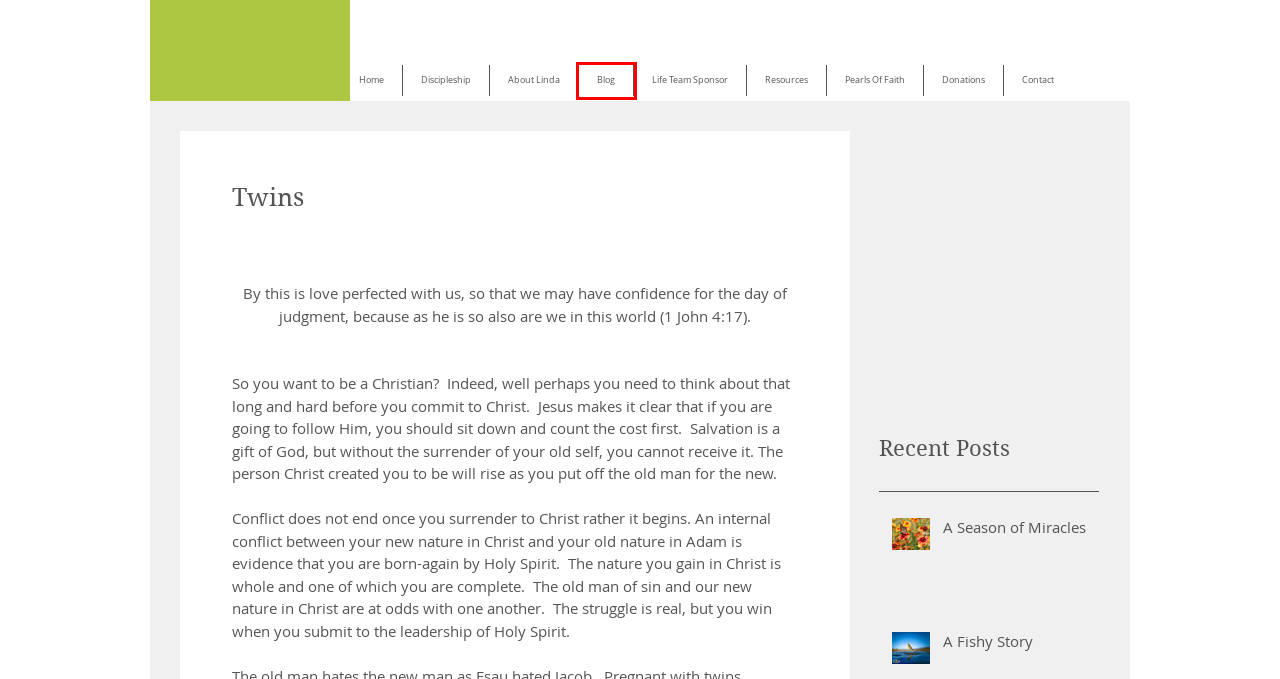Examine the screenshot of a webpage with a red bounding box around a UI element. Select the most accurate webpage description that corresponds to the new page after clicking the highlighted element. Here are the choices:
A. A Fishy Story
B. Discipleship | lindalariscy
C. About Linda | lindalariscy
D. Resources | lindalariscy
E. Blog | lindalariscy
F. Contact | lindalariscy
G. Life Team Sponsor | lindalariscy
H. Home | lindalariscy

E